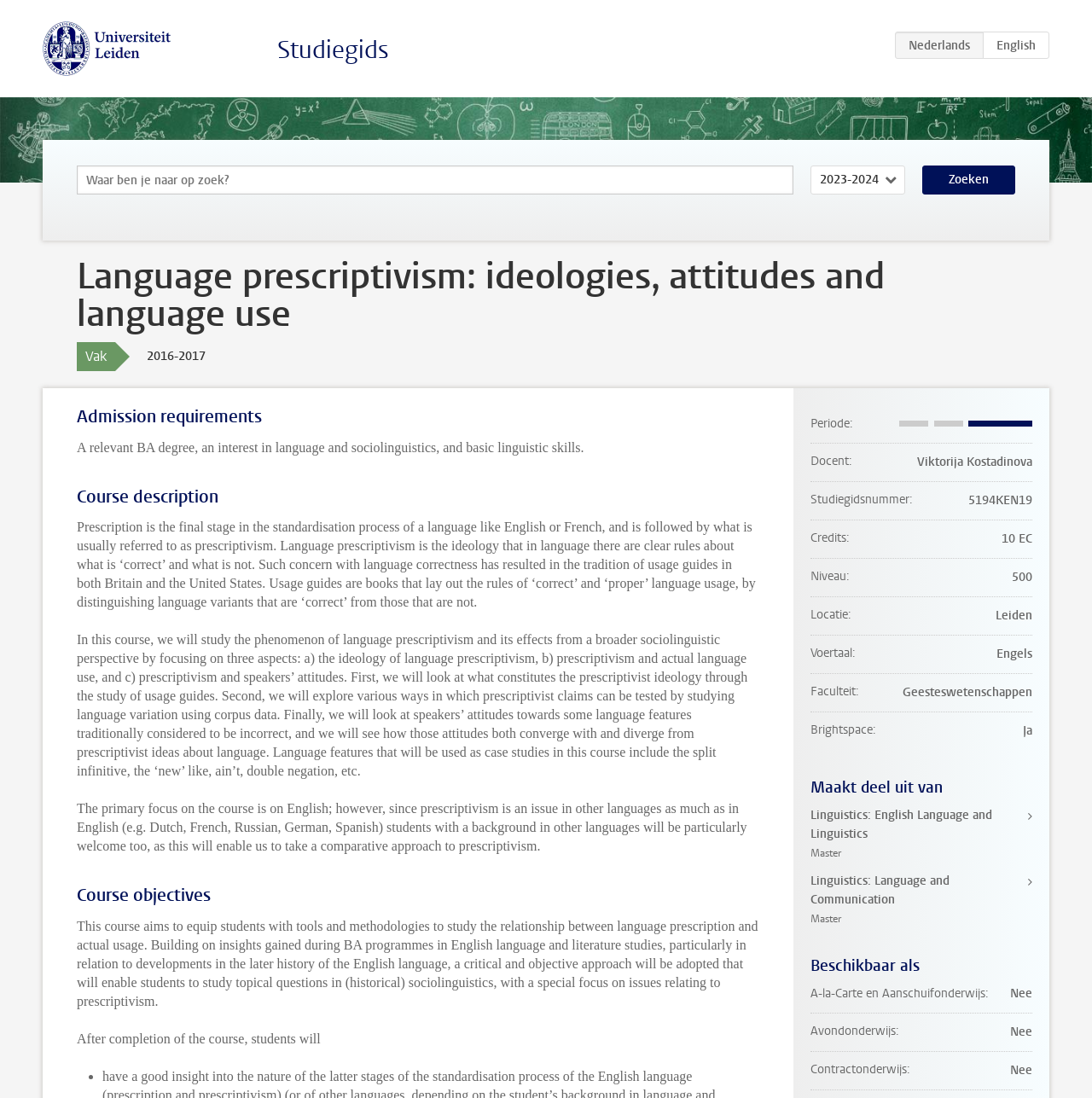What is the course title?
Please answer using one word or phrase, based on the screenshot.

Language prescriptivism